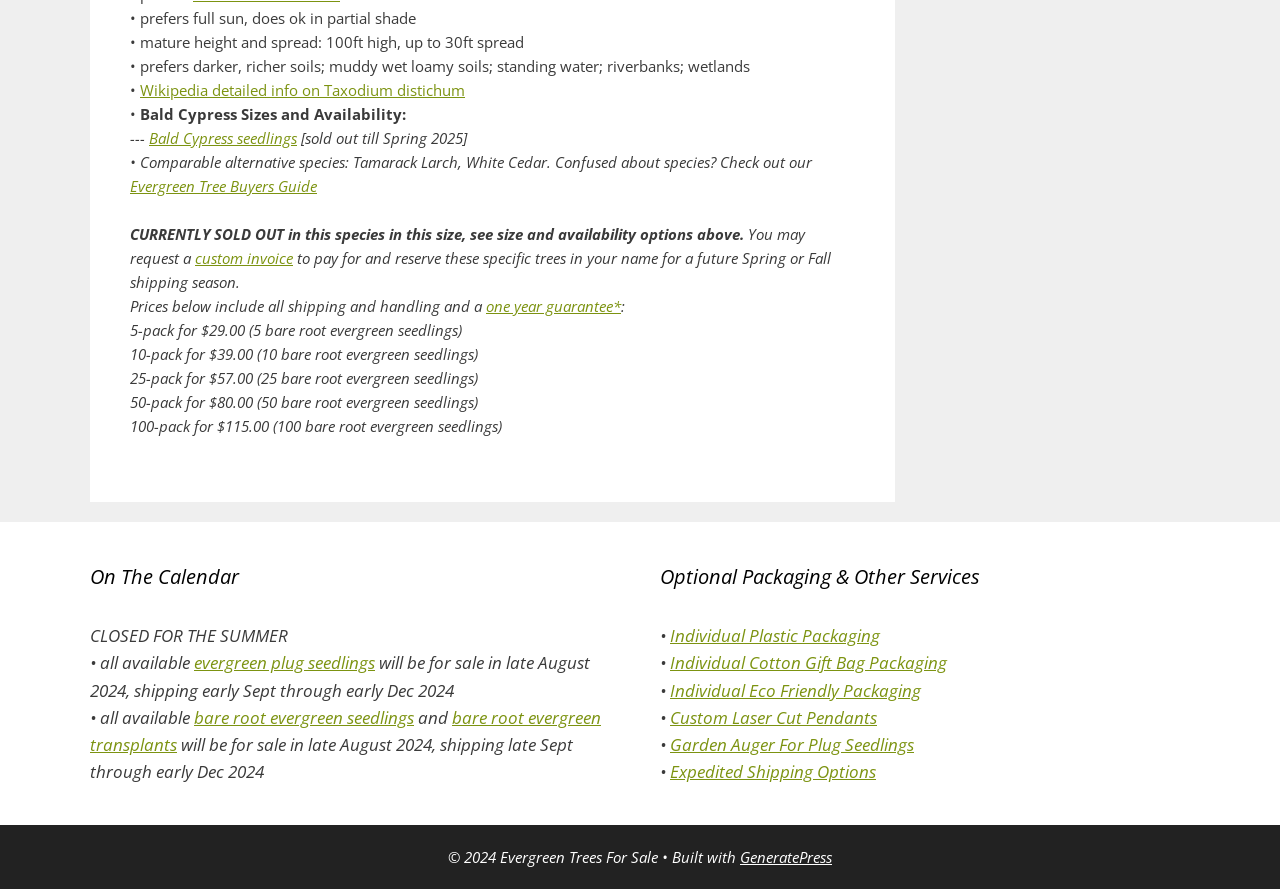Identify the bounding box coordinates for the element you need to click to achieve the following task: "check one year guarantee". Provide the bounding box coordinates as four float numbers between 0 and 1, in the form [left, top, right, bottom].

[0.38, 0.333, 0.485, 0.356]